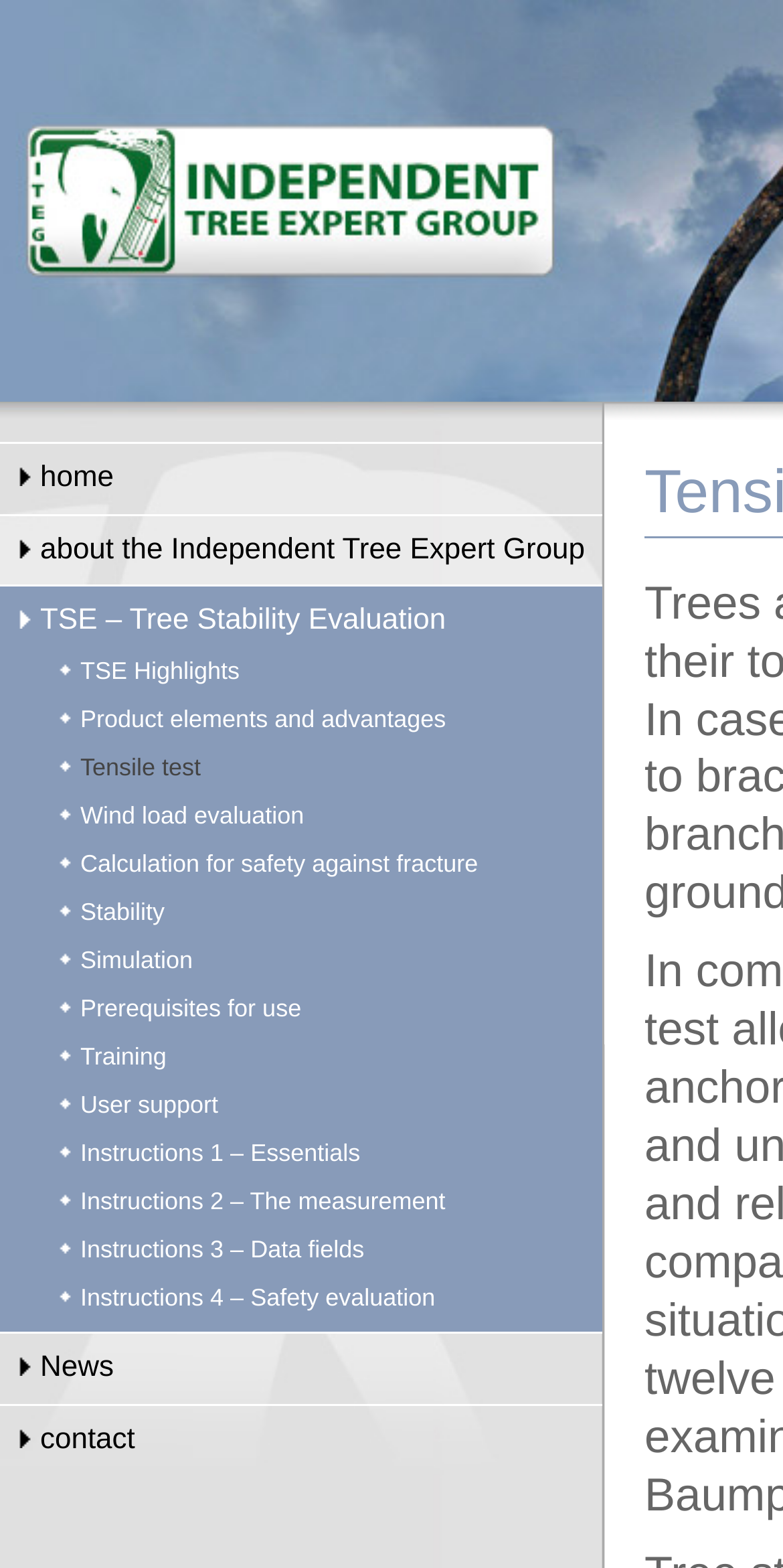Identify the bounding box coordinates of the part that should be clicked to carry out this instruction: "learn about TSE – Tree Stability Evaluation".

[0.0, 0.373, 0.769, 0.419]